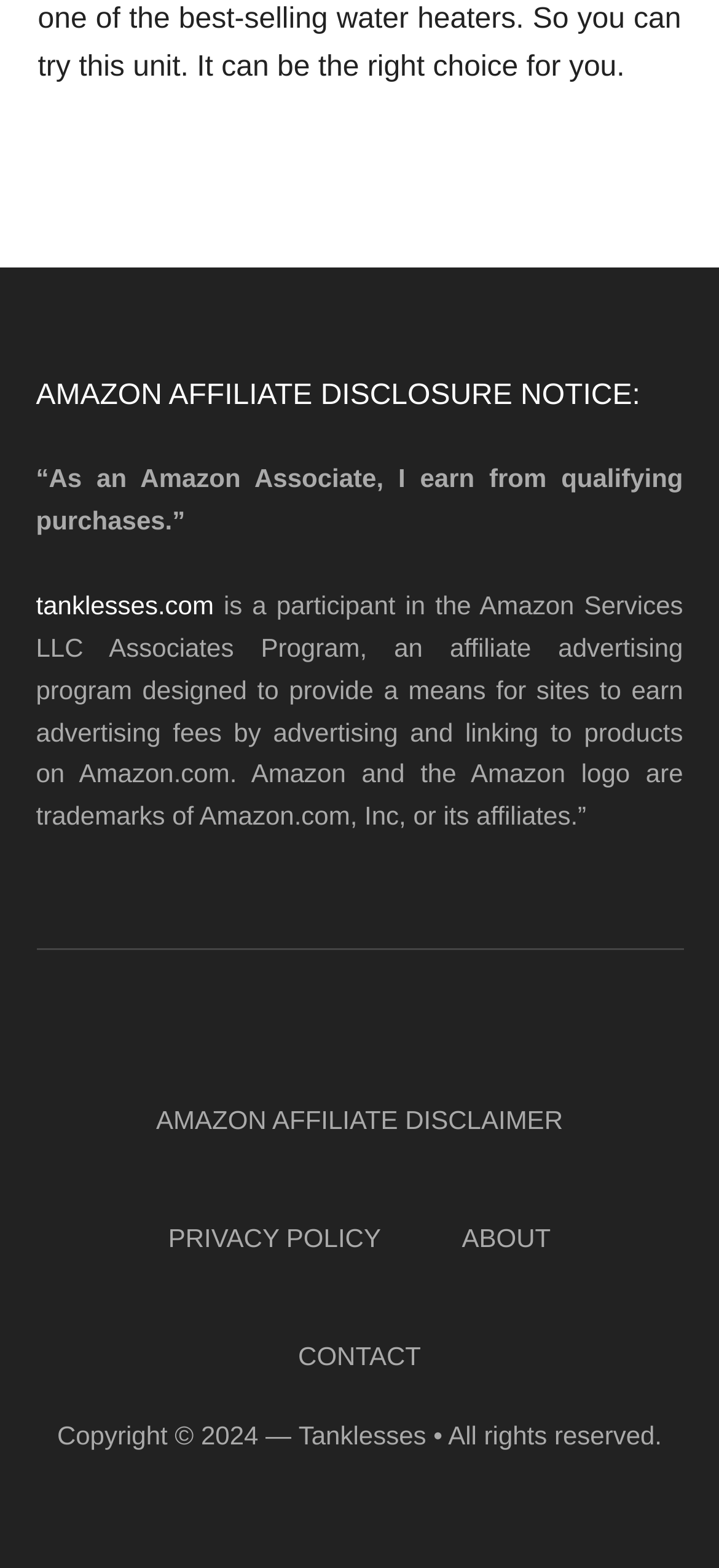Use a single word or phrase to answer the following:
What is the name of the affiliate program?

Amazon Services LLC Associates Program